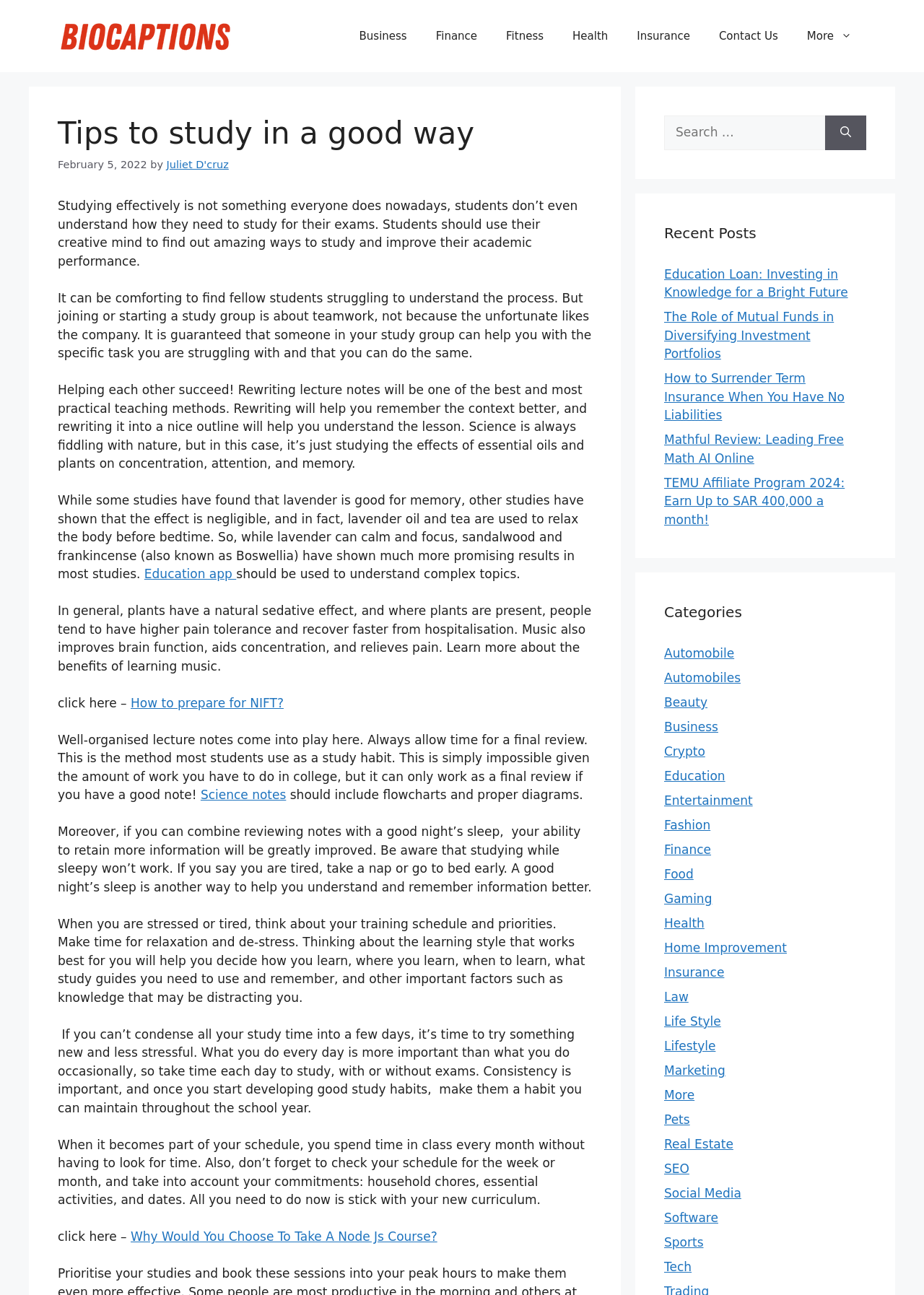Generate the text of the webpage's primary heading.

Tips to study in a good way 